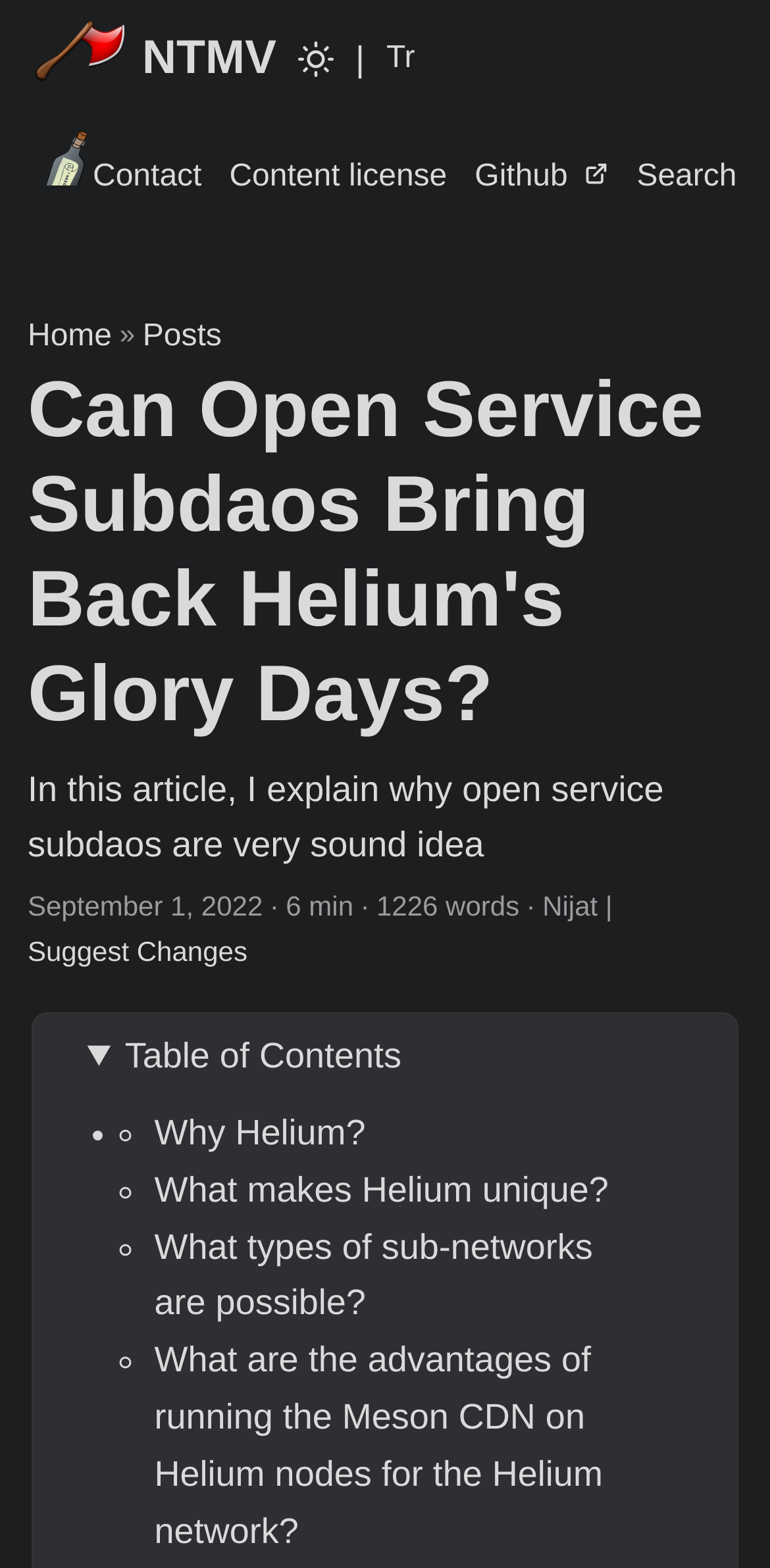Can you give a detailed response to the following question using the information from the image? How many links are in the top navigation bar?

I counted the number of links in the top navigation bar, which includes 'Contact', 'Content license', 'Github', 'Search', and 'Turkish', and found that there are 5 links.